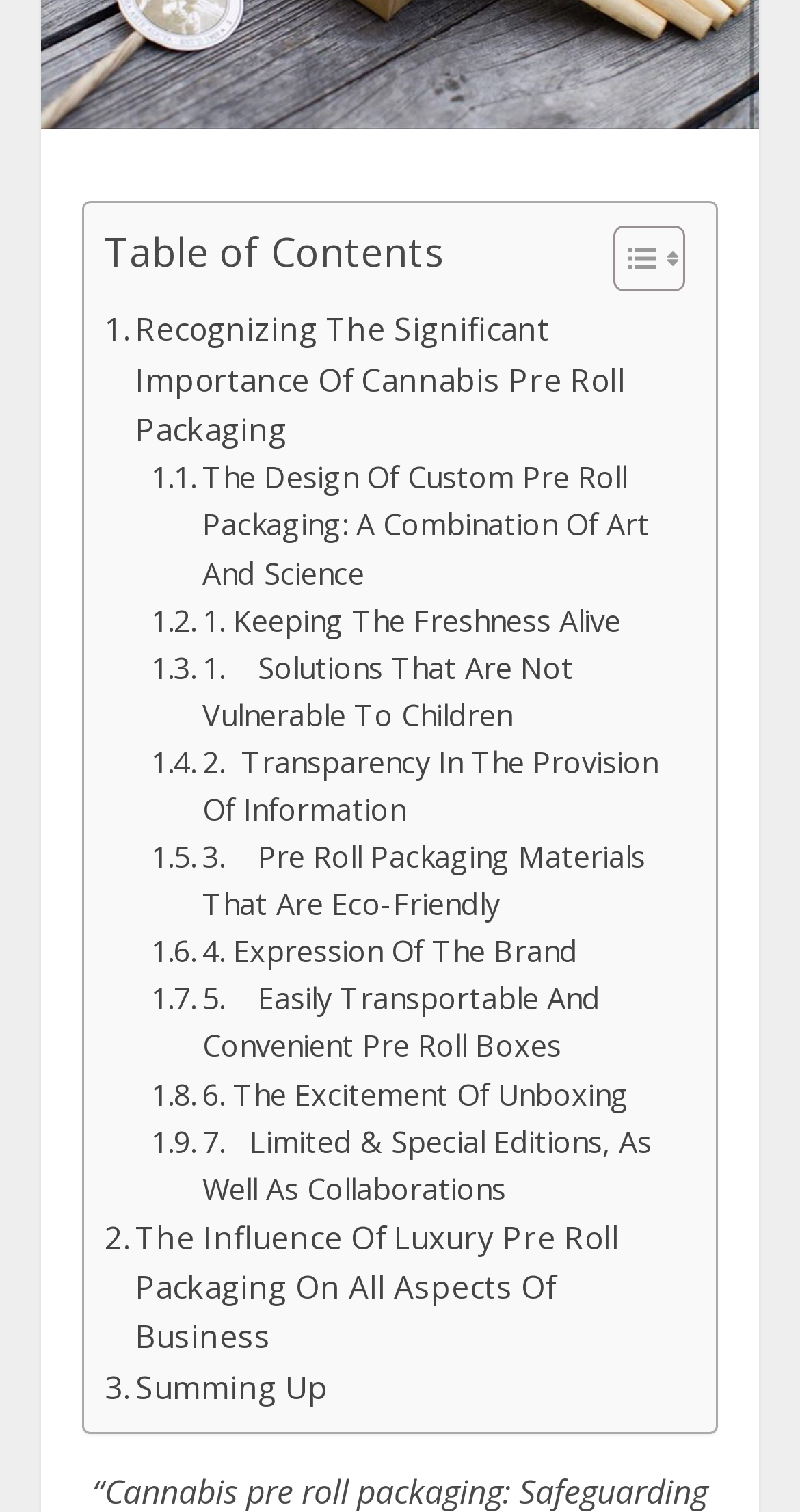What is the main topic of this webpage?
Respond to the question with a single word or phrase according to the image.

Cannabis Pre Roll Packaging